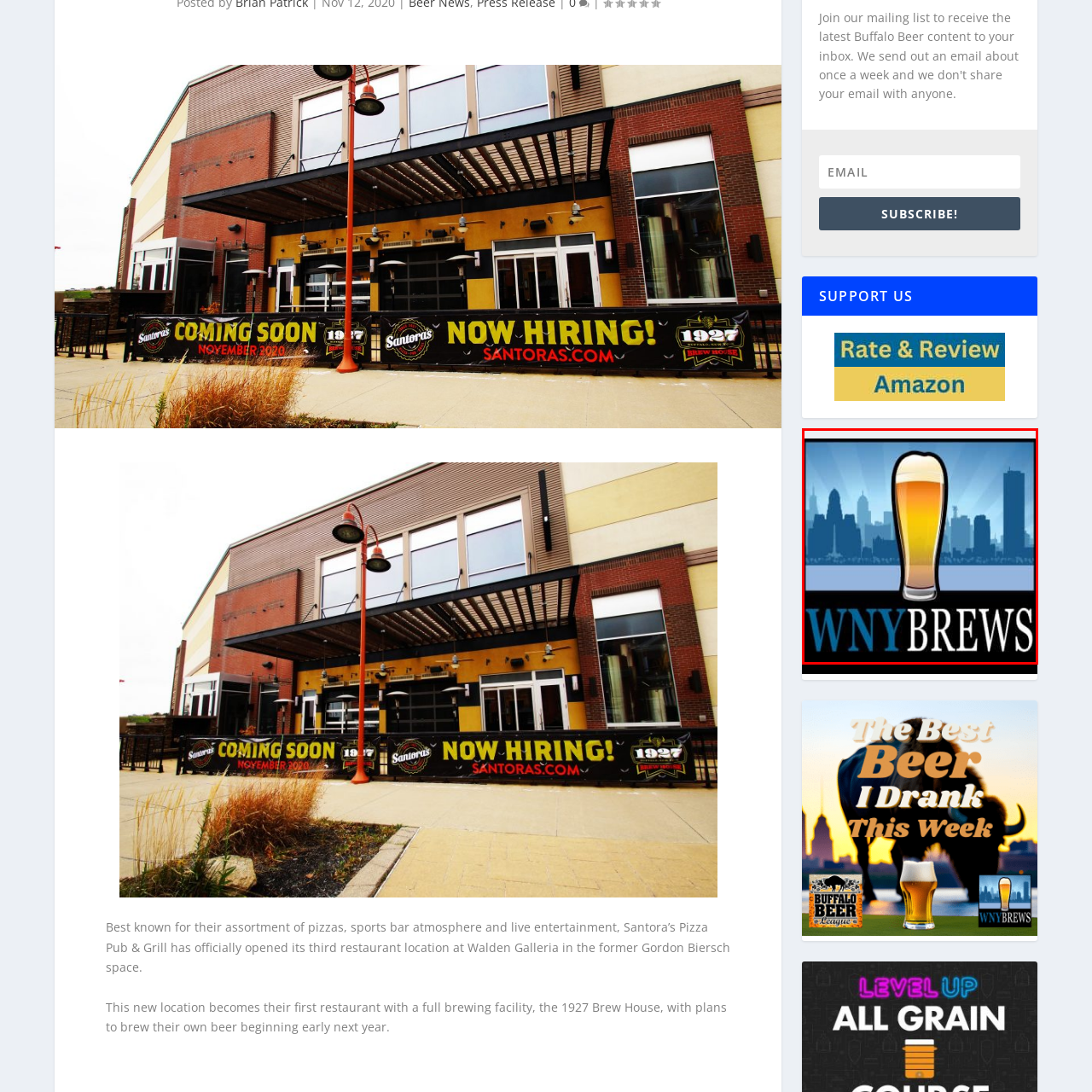Give an in-depth description of the image highlighted with the red boundary.

The image features the logo of "WNY Brews," prominently showcasing a stylized beer glass set against a backdrop of the Buffalo skyline. The beer glass, filled with a golden beverage, is central to the design, symbolizing the local brewing culture of Western New York. Below the glass, the name "WNYBrews" is displayed in bold letters, emphasizing the focus on regional brews and the vibrant craft beer scene. The skyline silhouette adds a sense of place, connecting the drink to its local roots and inviting enthusiasts to explore the area's diverse beer offerings.